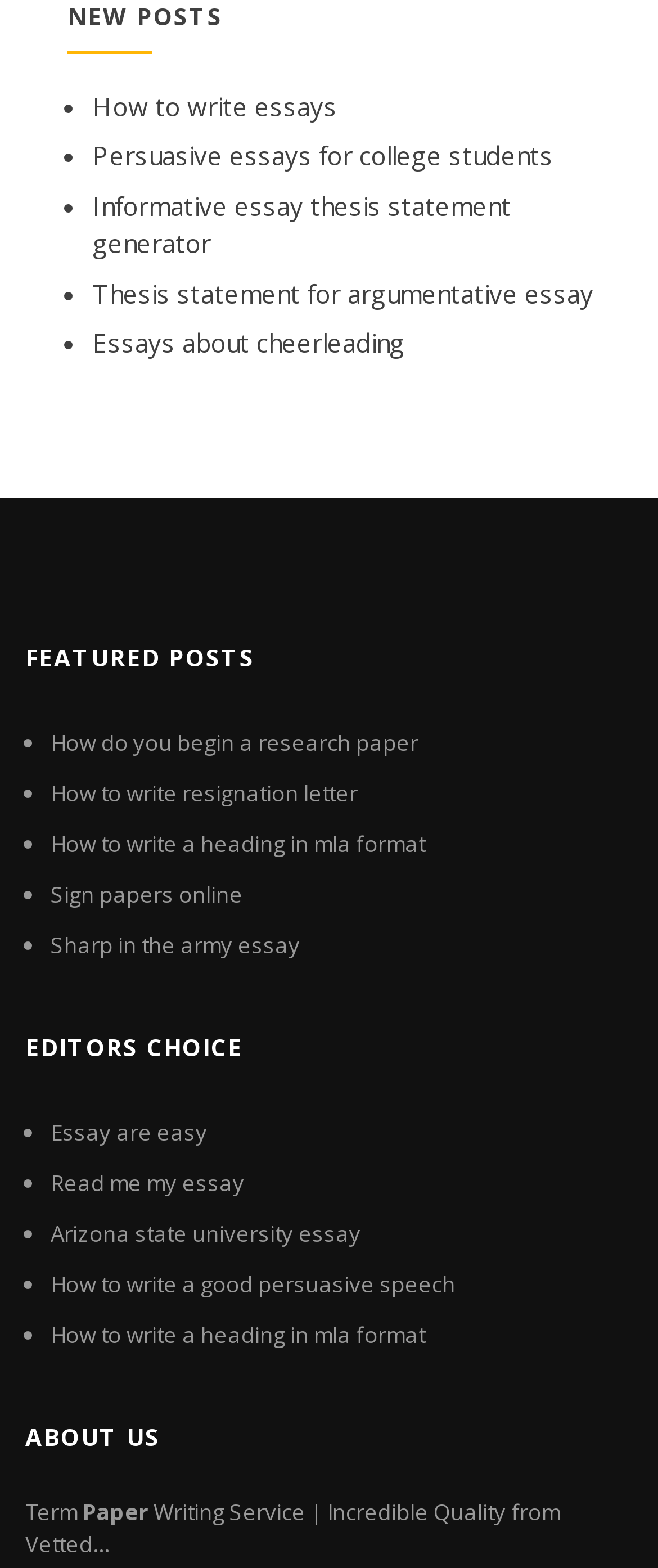Pinpoint the bounding box coordinates of the area that must be clicked to complete this instruction: "Click on 'Informative essay thesis statement generator'".

[0.141, 0.12, 0.777, 0.166]